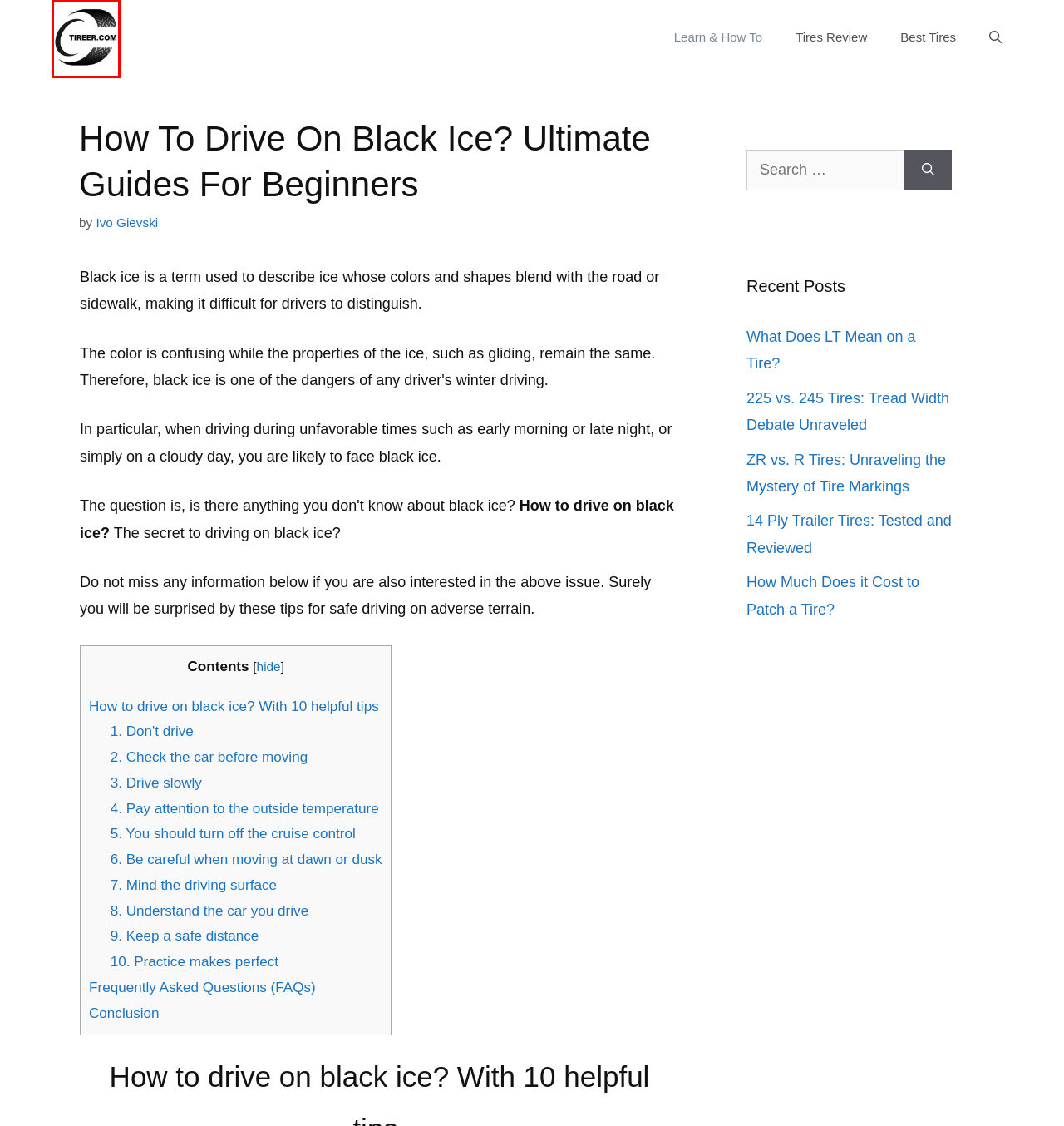Look at the screenshot of the webpage and find the element within the red bounding box. Choose the webpage description that best fits the new webpage that will appear after clicking the element. Here are the candidates:
A. 14 Ply Trailer Tires: Tested and Reviewed
B. Tips and Tricks - Tireer.com
C. Best Tires Archives - Tireer
D. Tireer - When The Rubber Hits The Road
E. How Much Does it Cost to Patch a Tire? - Tireer
F. ZR vs. R Tires: Unraveling the Mystery of Tire Markings
G. What Does LT Mean on a Tire? - Tireer
H. About Ivo Gievski - Tireer

D